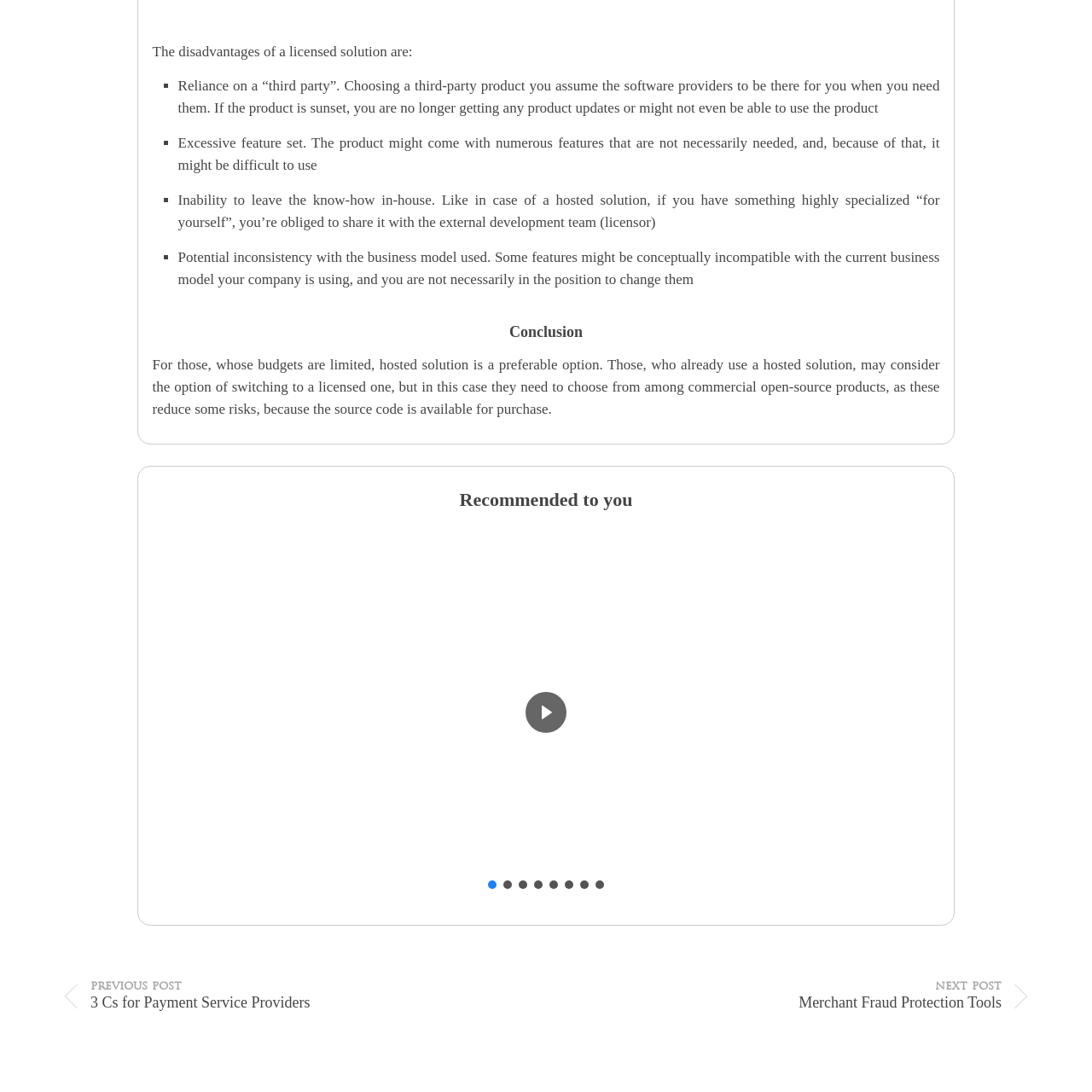Please review the image enclosed by the red bounding box and give a detailed answer to the following question, utilizing the information from the visual: What type of content is showcased in the carousel?

The slider interface suggests that the 'Play' icon is part of a multimedia carousel or gallery, likely showcasing various content options related to payment solutions, such as 'UniPay Gateway: Open Source Payment Gateway'.